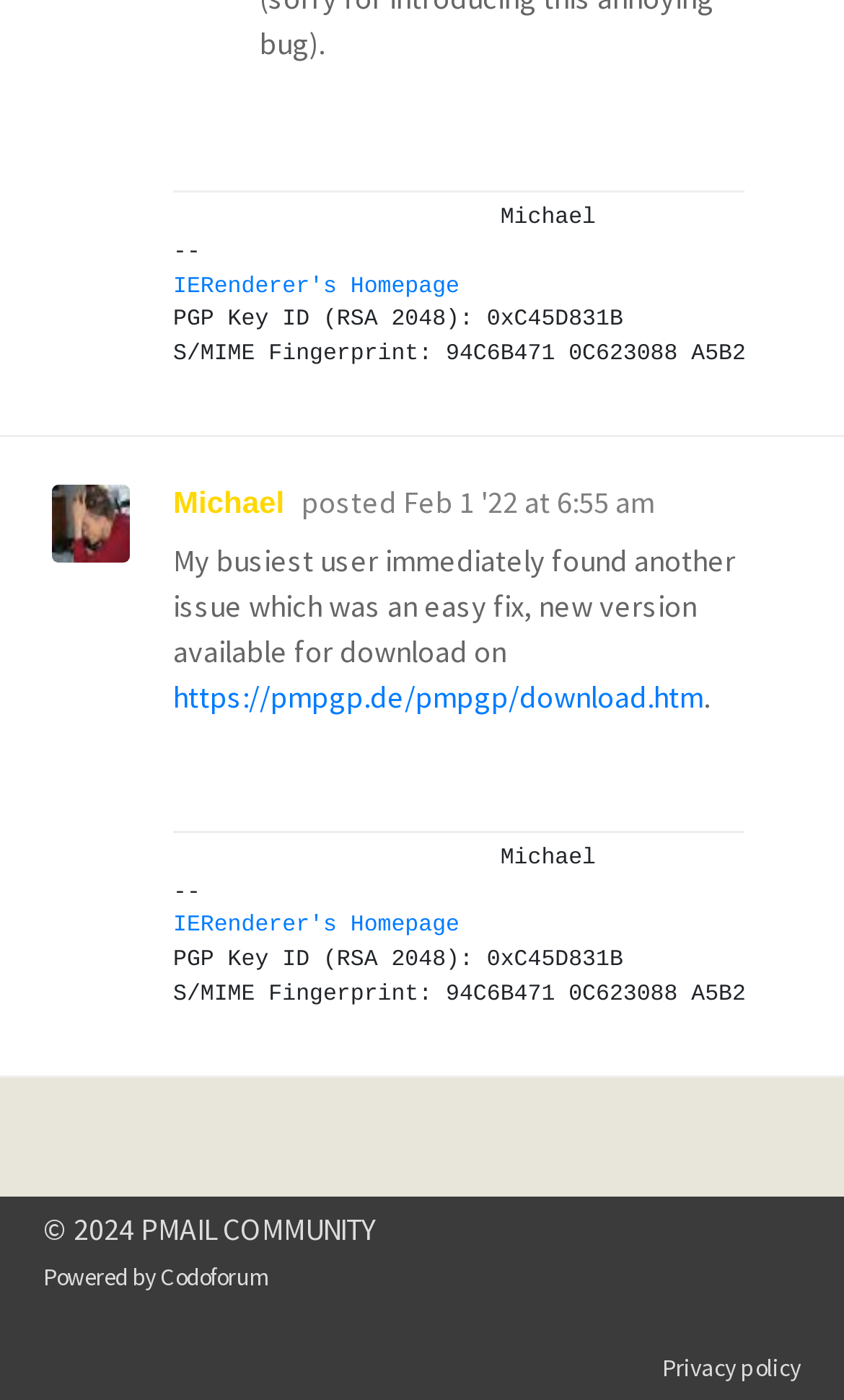What is the name of the community that powers this website? Please answer the question using a single word or phrase based on the image.

PMAIL COMMUNITY